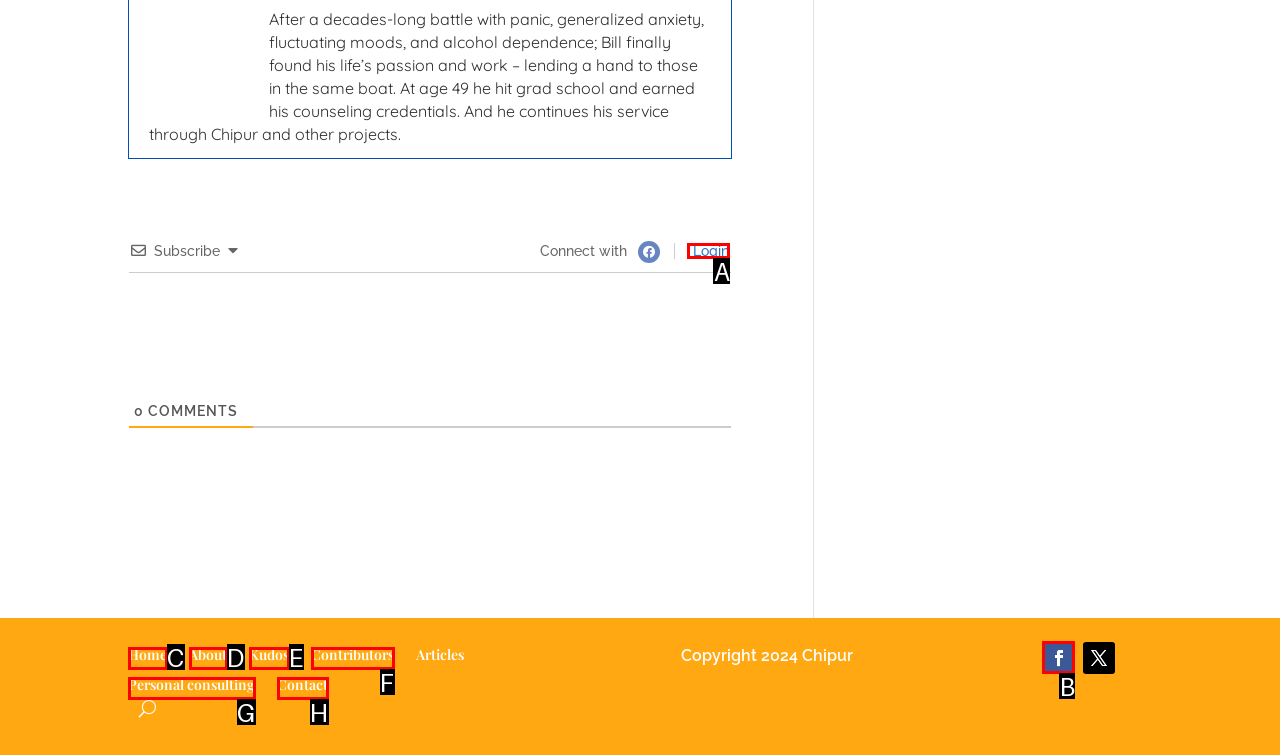Select the appropriate HTML element that needs to be clicked to finish the task: Login to the account
Reply with the letter of the chosen option.

A